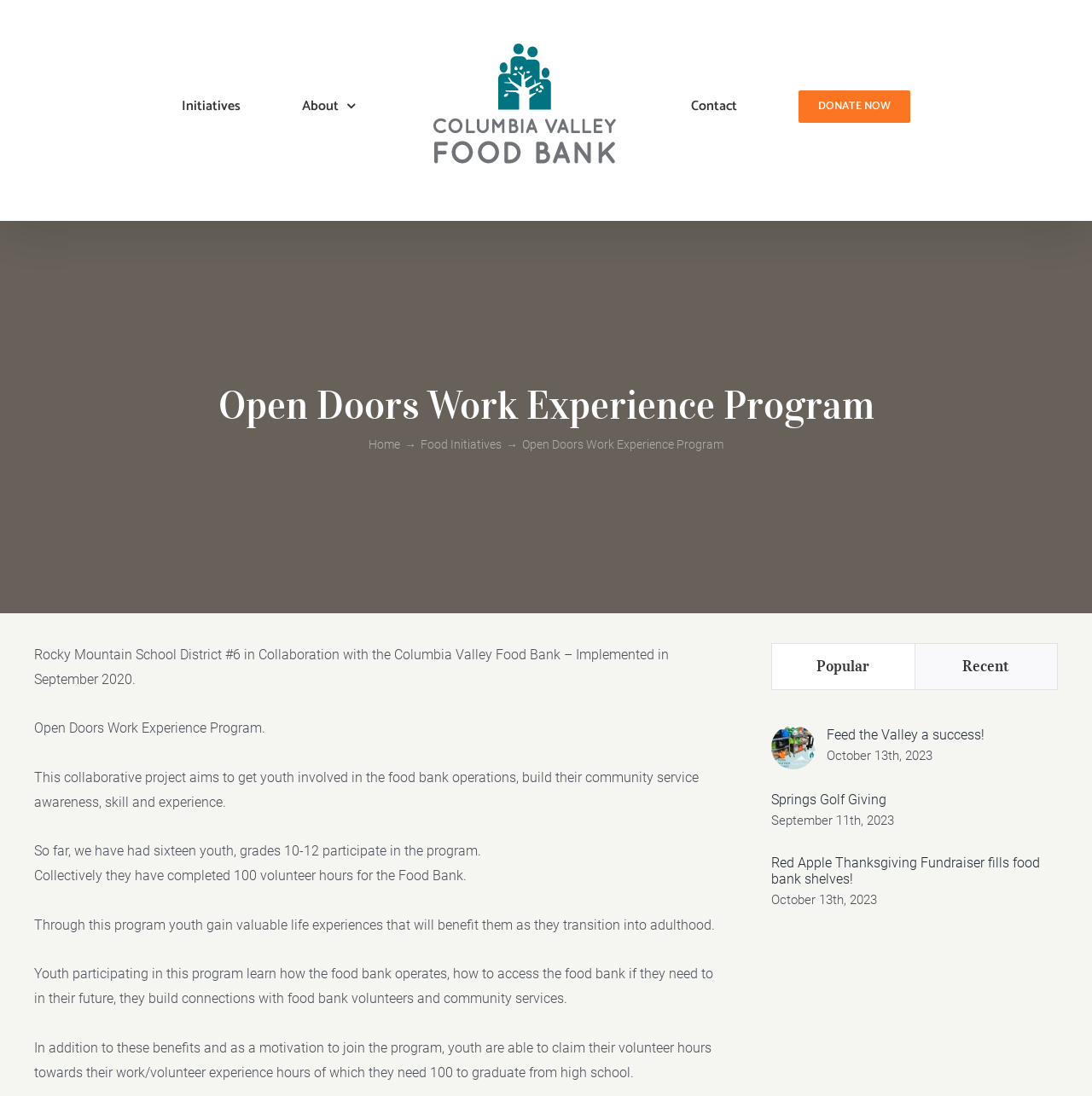Can you provide the bounding box coordinates for the element that should be clicked to implement the instruction: "Click the 'DONATE NOW' link"?

[0.731, 0.064, 0.834, 0.13]